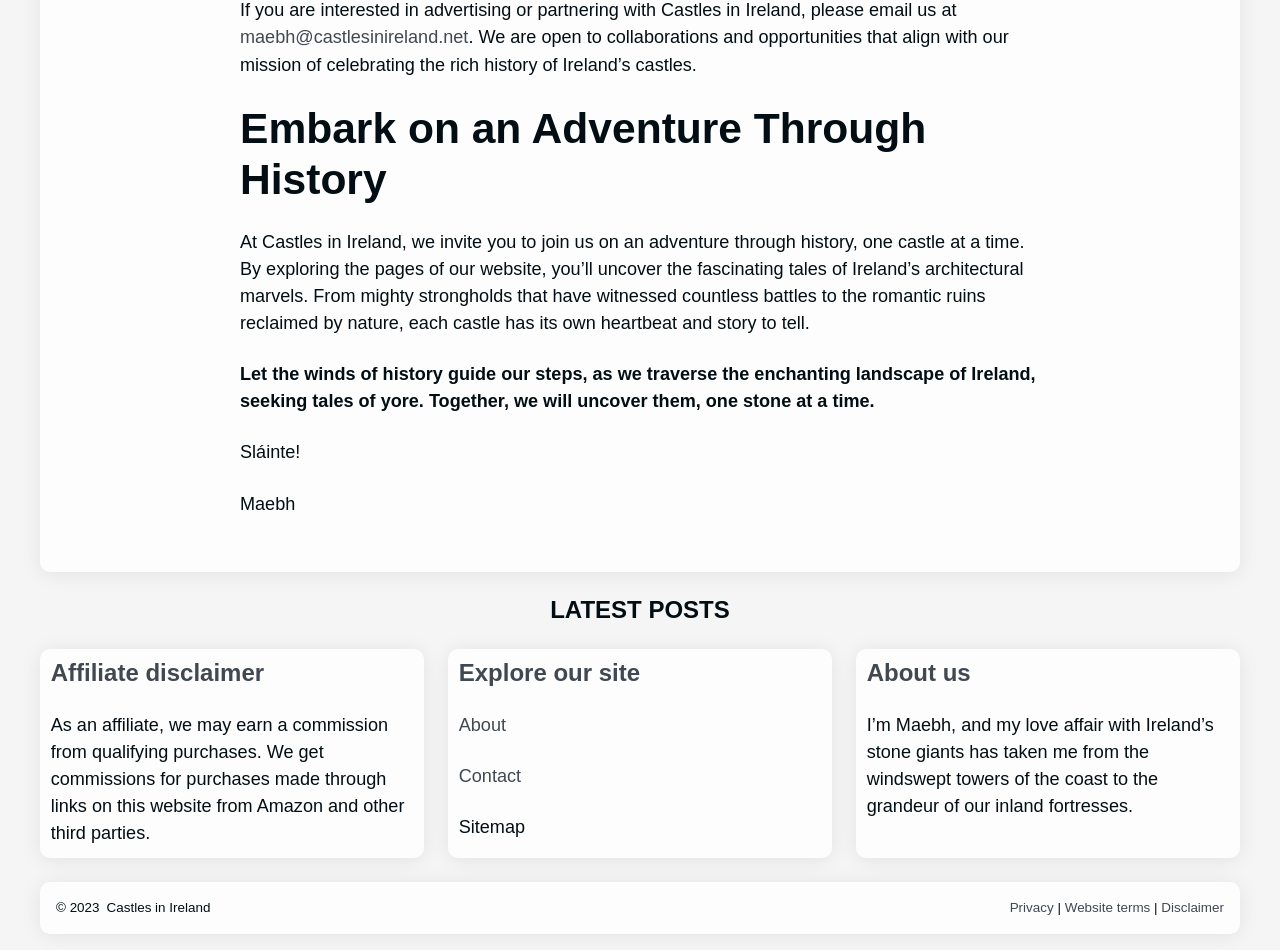Answer in one word or a short phrase: 
What is the meaning of 'Sláinte'?

A toast